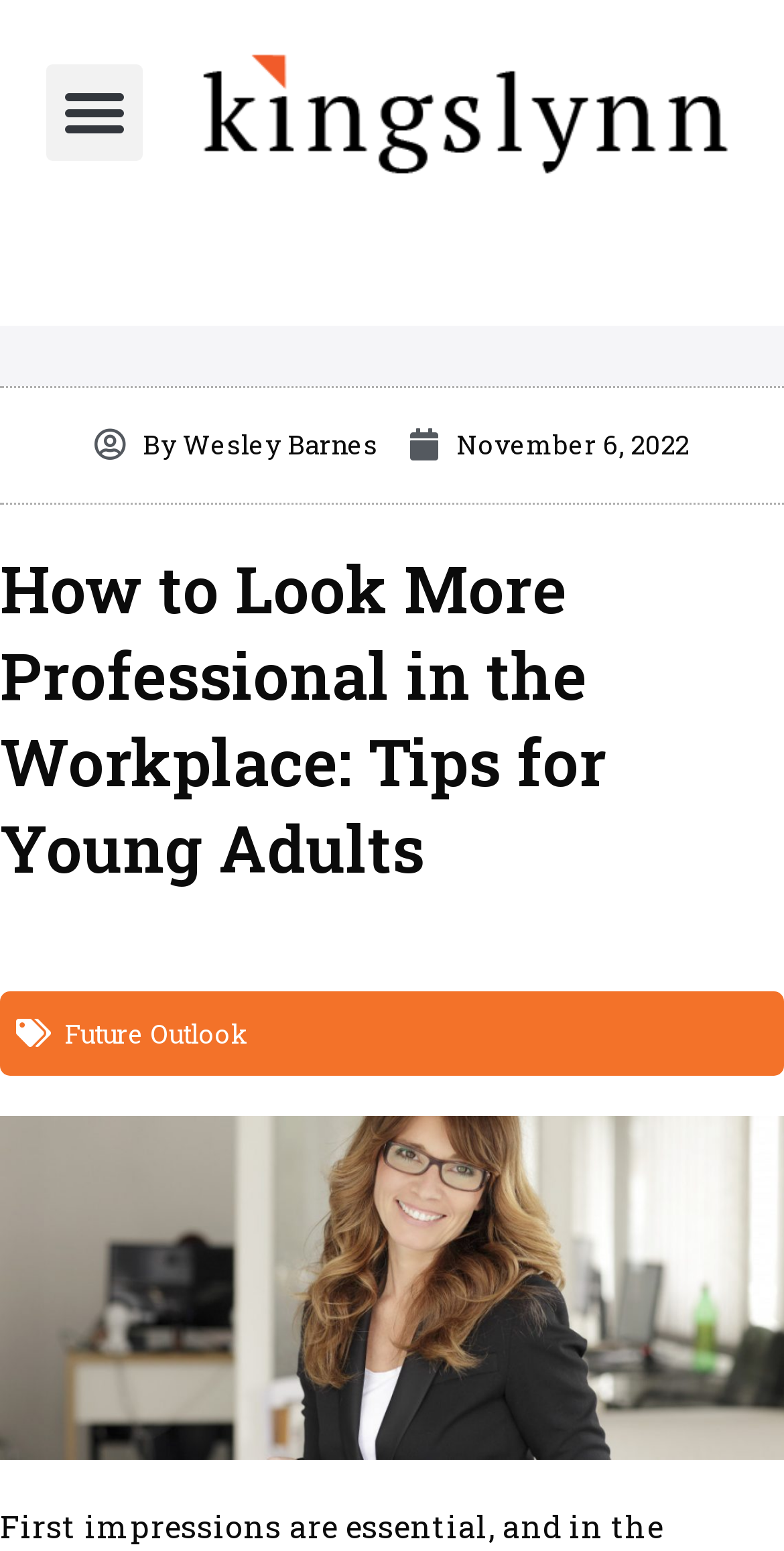What is the topic of the article? Based on the image, give a response in one word or a short phrase.

Looking more professional in the workplace